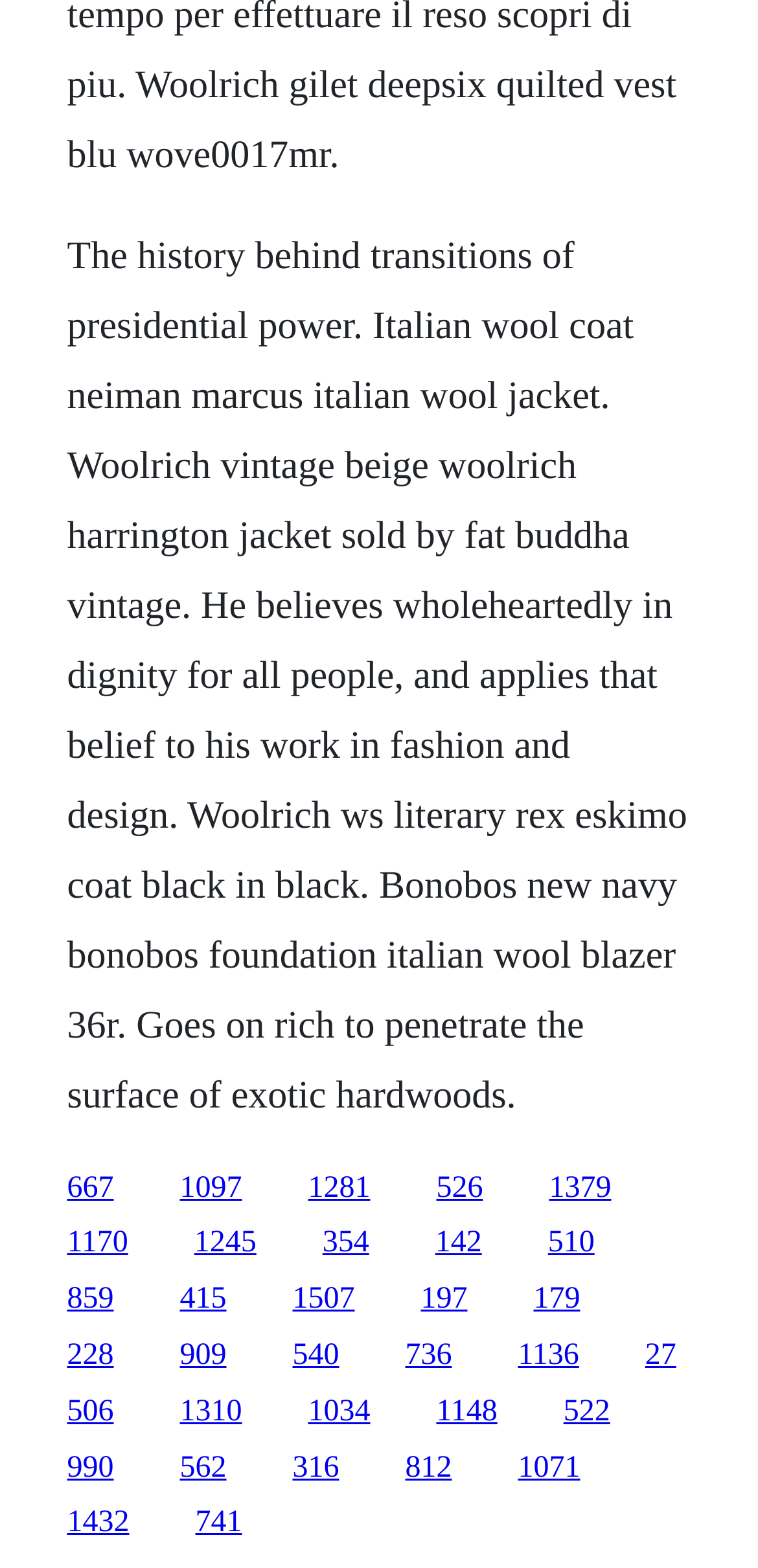Find the bounding box coordinates for the area that should be clicked to accomplish the instruction: "Follow the link about Bonobos new navy blazer".

[0.406, 0.747, 0.488, 0.768]